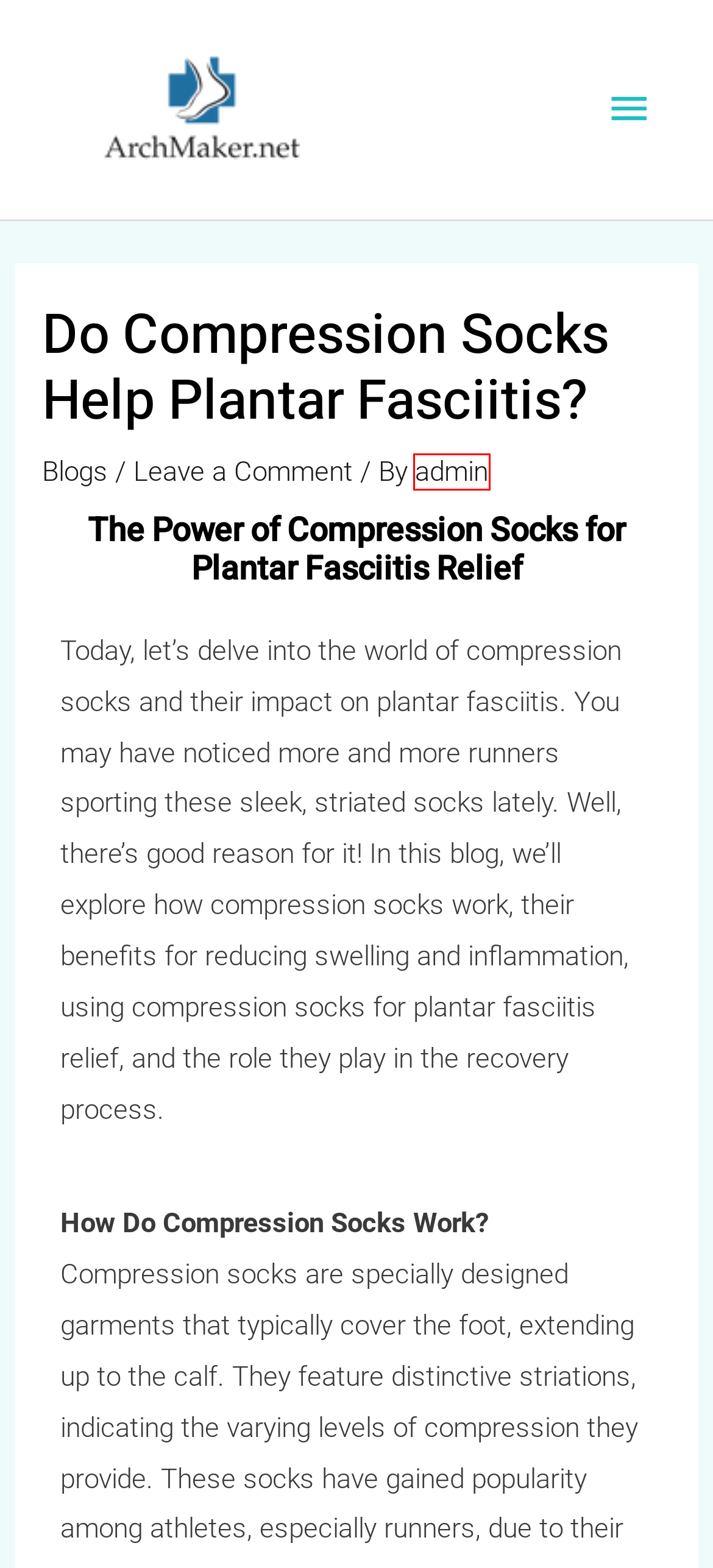With the provided screenshot showing a webpage and a red bounding box, determine which webpage description best fits the new page that appears after clicking the element inside the red box. Here are the options:
A. August 2023 - Archmaker
B. 6 Most Common Causes of Foot Pain - Archmaker
C. December 2022 - Archmaker
D. admin, Author at Archmaker
E. February 2023 - Archmaker
F. September 2022 - Archmaker
G. Blog Tool, Publishing Platform, and CMS – WordPress.org
H. Night Splint For Plantar Fasciitis | Plantar Fasciitis Foot Splint

D